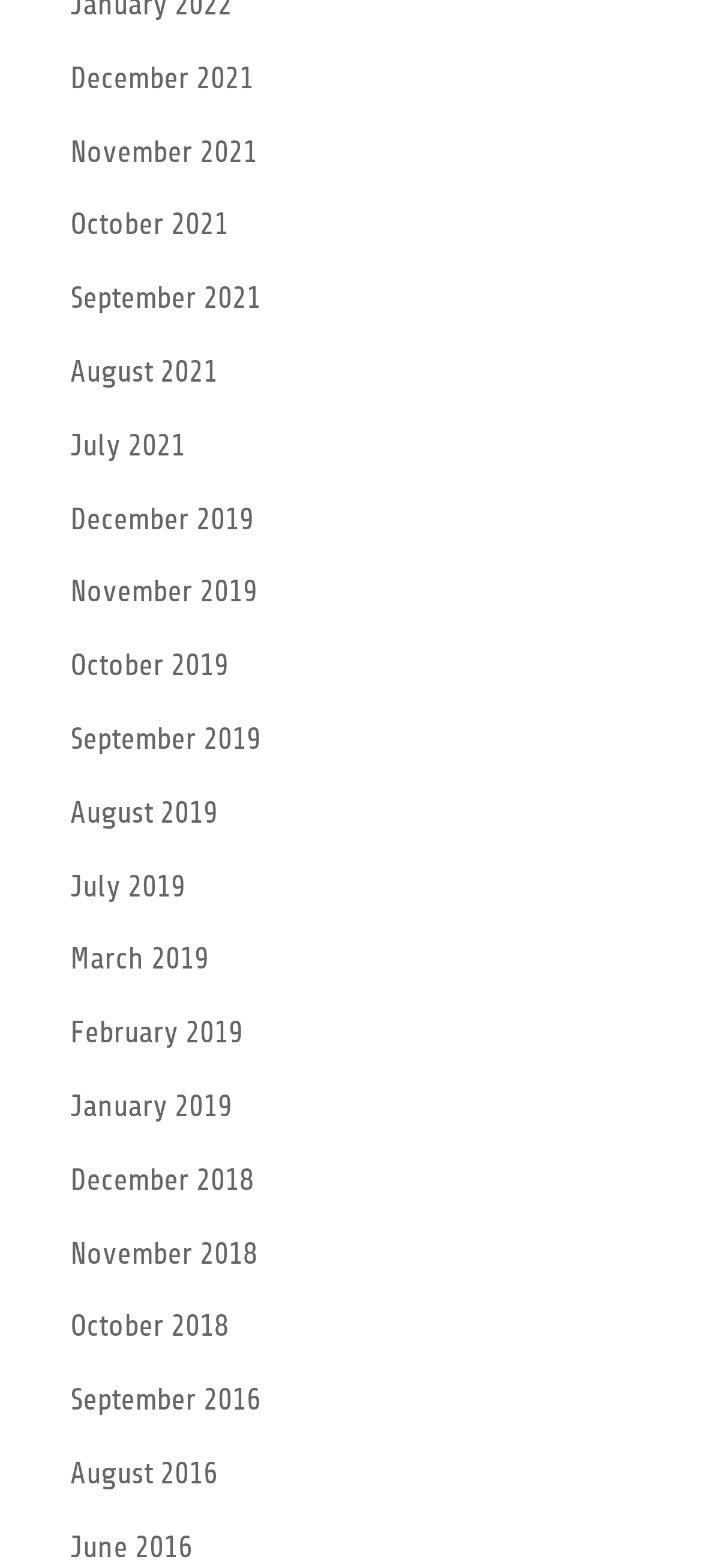Answer the question with a brief word or phrase:
What is the month listed below August 2019?

September 2019